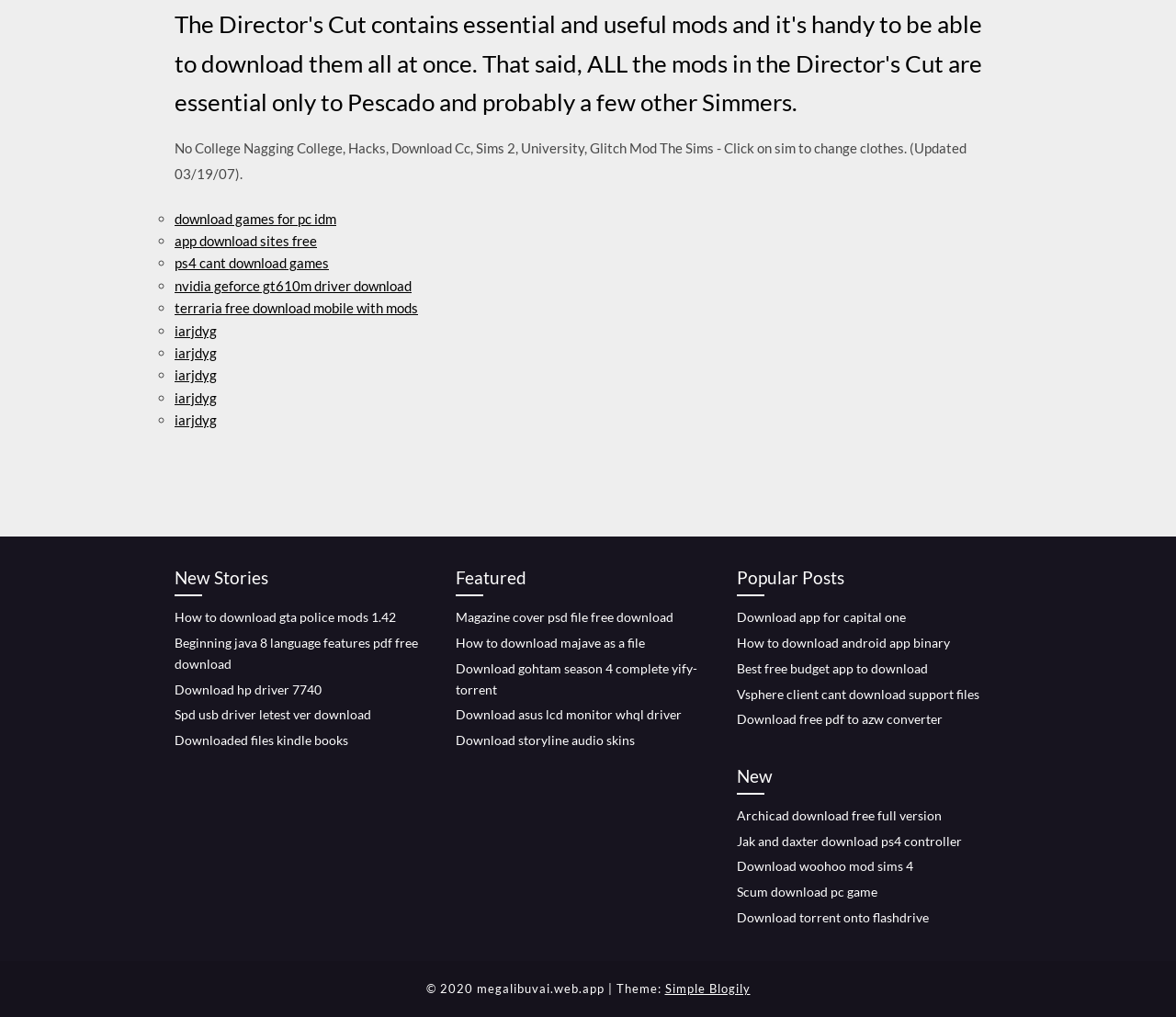Please locate the bounding box coordinates of the element that should be clicked to complete the given instruction: "Click on LOGIN".

None